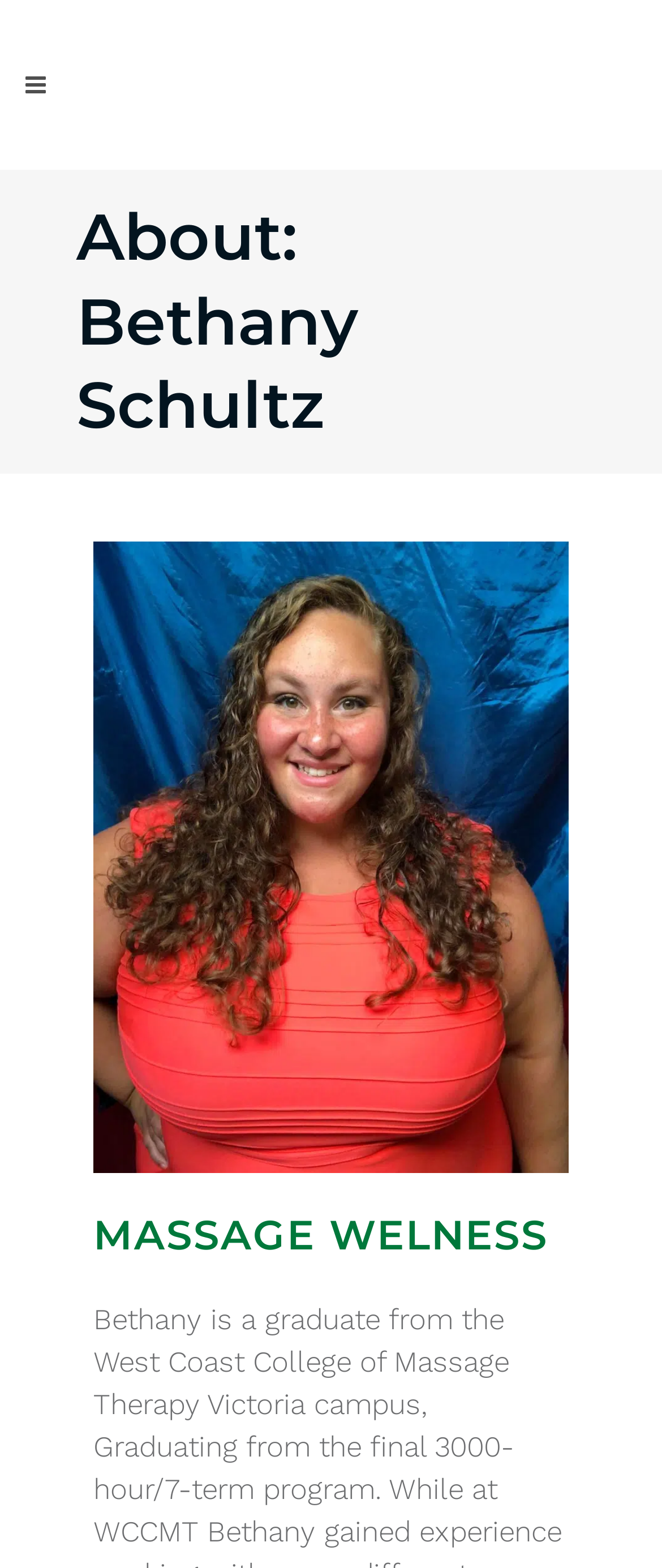Identify and extract the heading text of the webpage.

About: Bethany Schultz